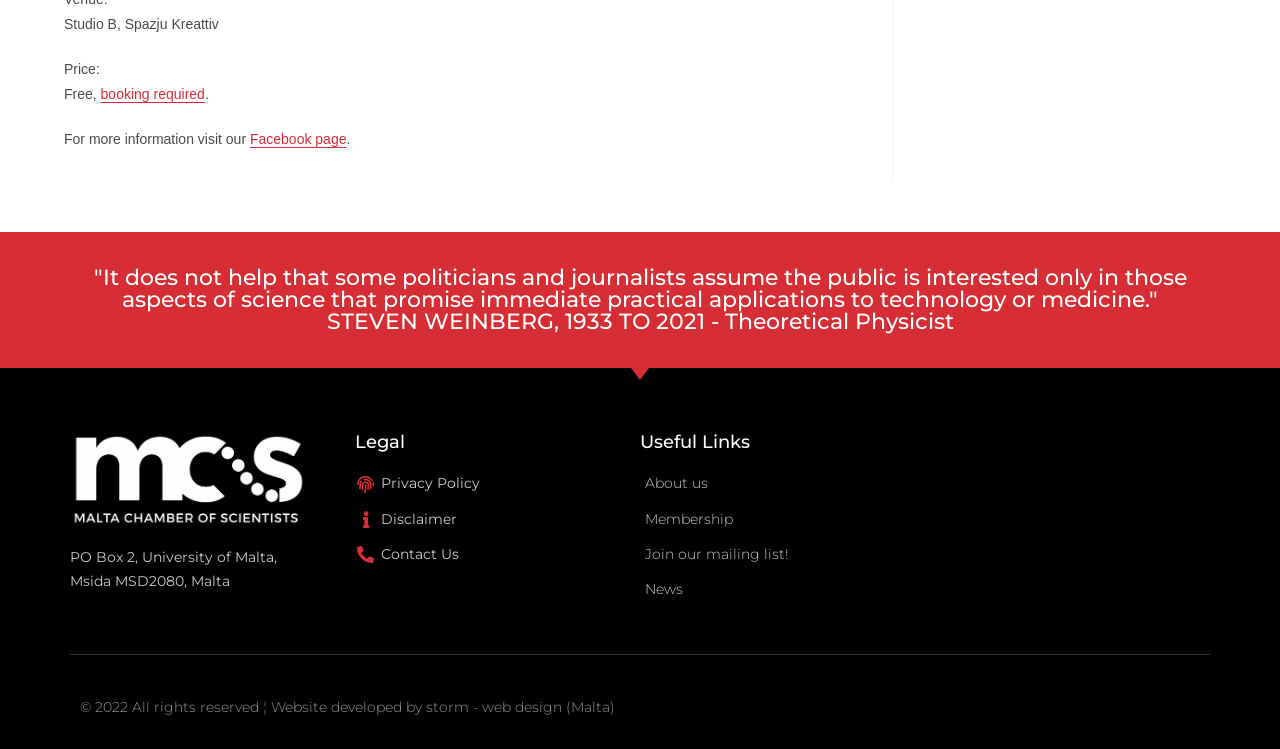Specify the bounding box coordinates (top-left x, top-left y, bottom-right x, bottom-right y) of the UI element in the screenshot that matches this description: News

None